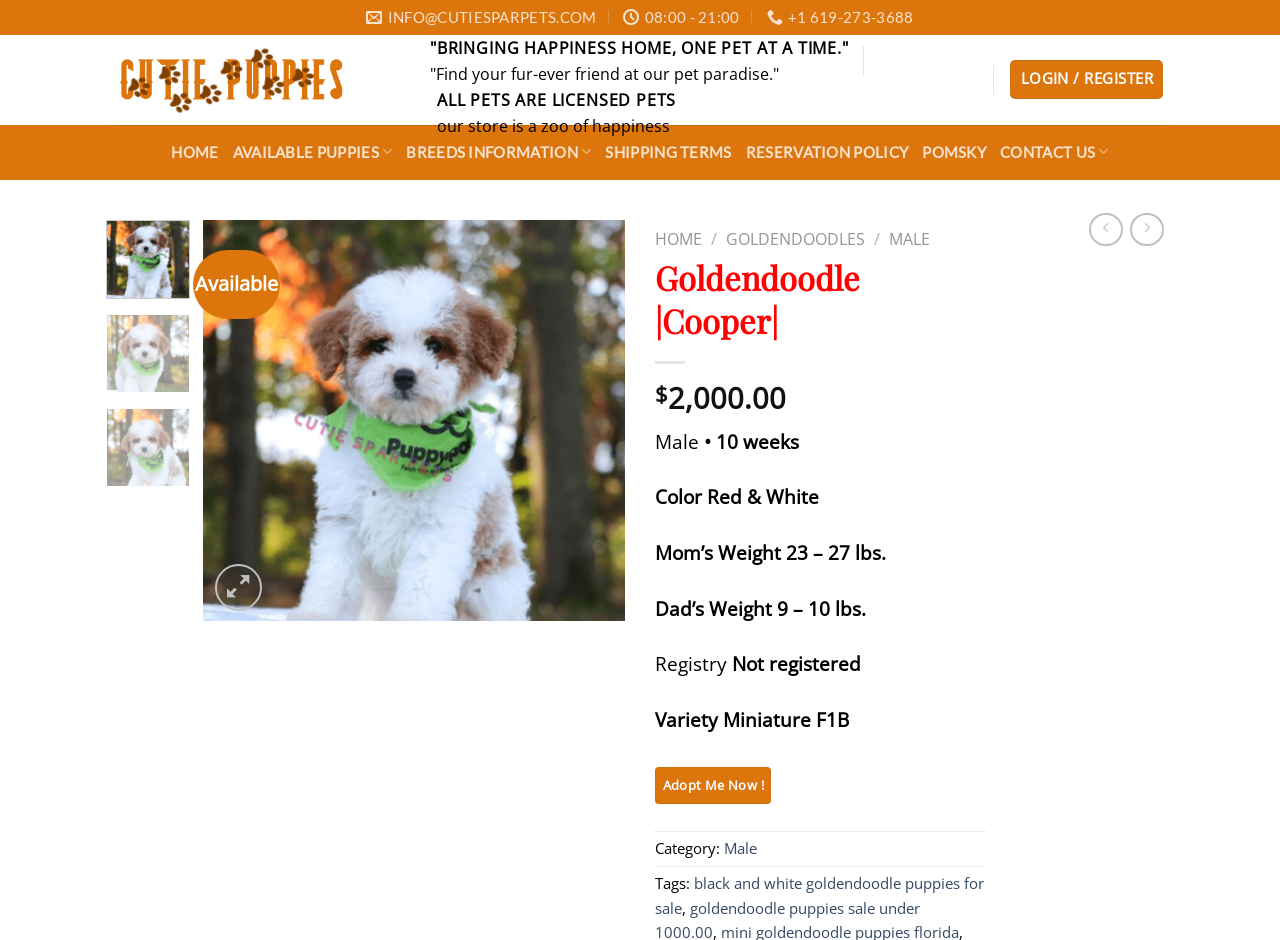Determine the coordinates of the bounding box that should be clicked to complete the instruction: "Contact 'Cuties Par Pets' via email". The coordinates should be represented by four float numbers between 0 and 1: [left, top, right, bottom].

[0.286, 0.0, 0.466, 0.037]